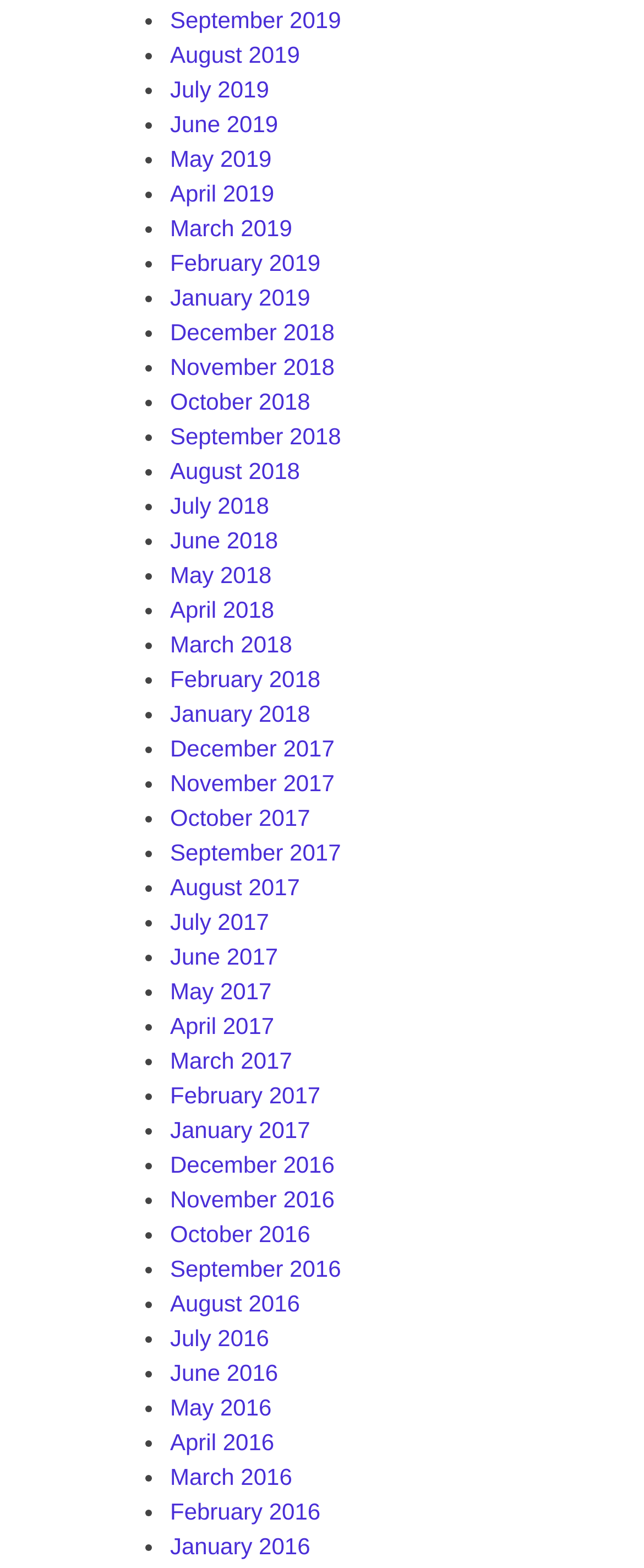Please respond to the question with a concise word or phrase:
What is the month listed below May 2019?

April 2019